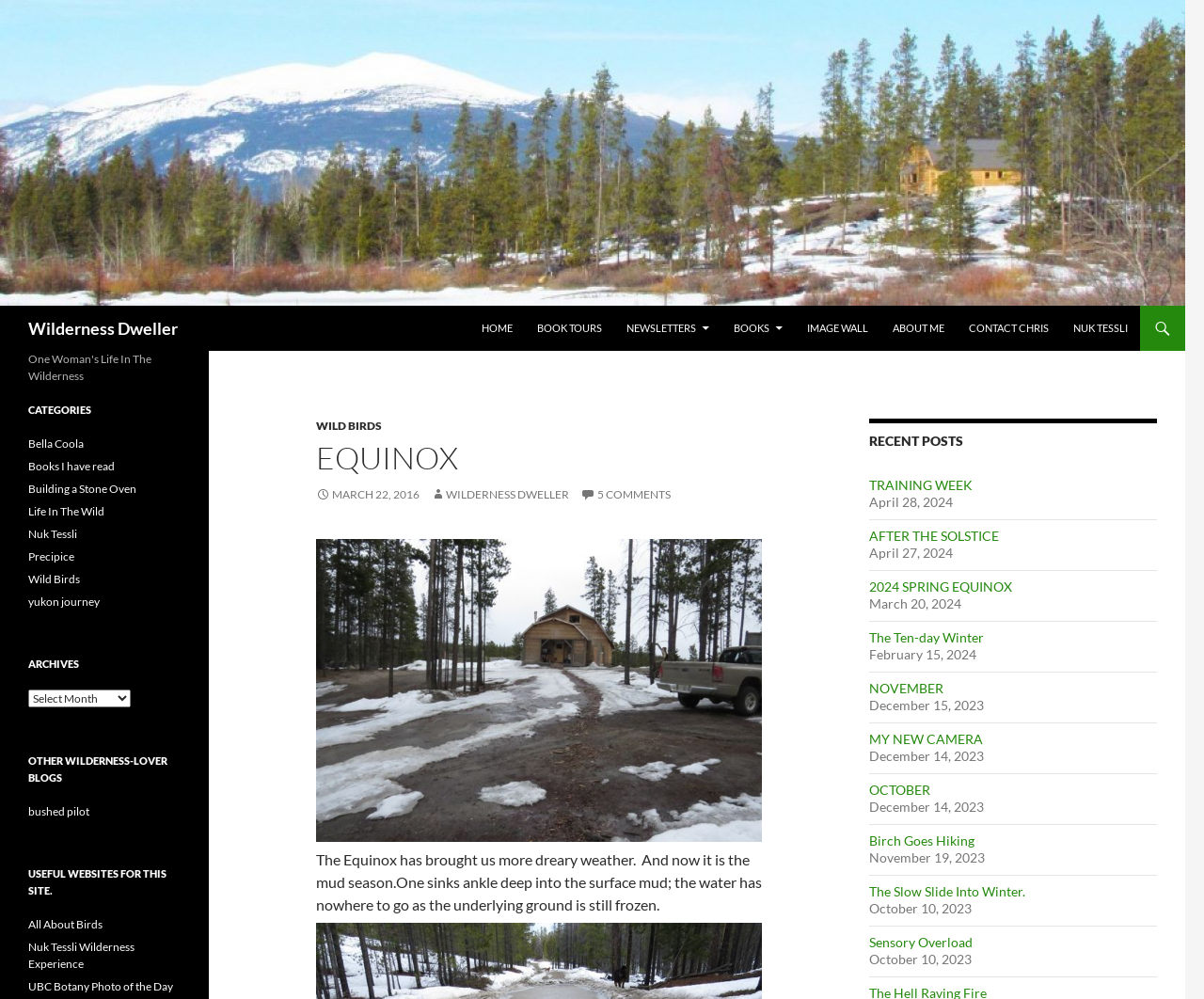Could you determine the bounding box coordinates of the clickable element to complete the instruction: "Read recent post TRAINING WEEK"? Provide the coordinates as four float numbers between 0 and 1, i.e., [left, top, right, bottom].

[0.722, 0.477, 0.808, 0.493]